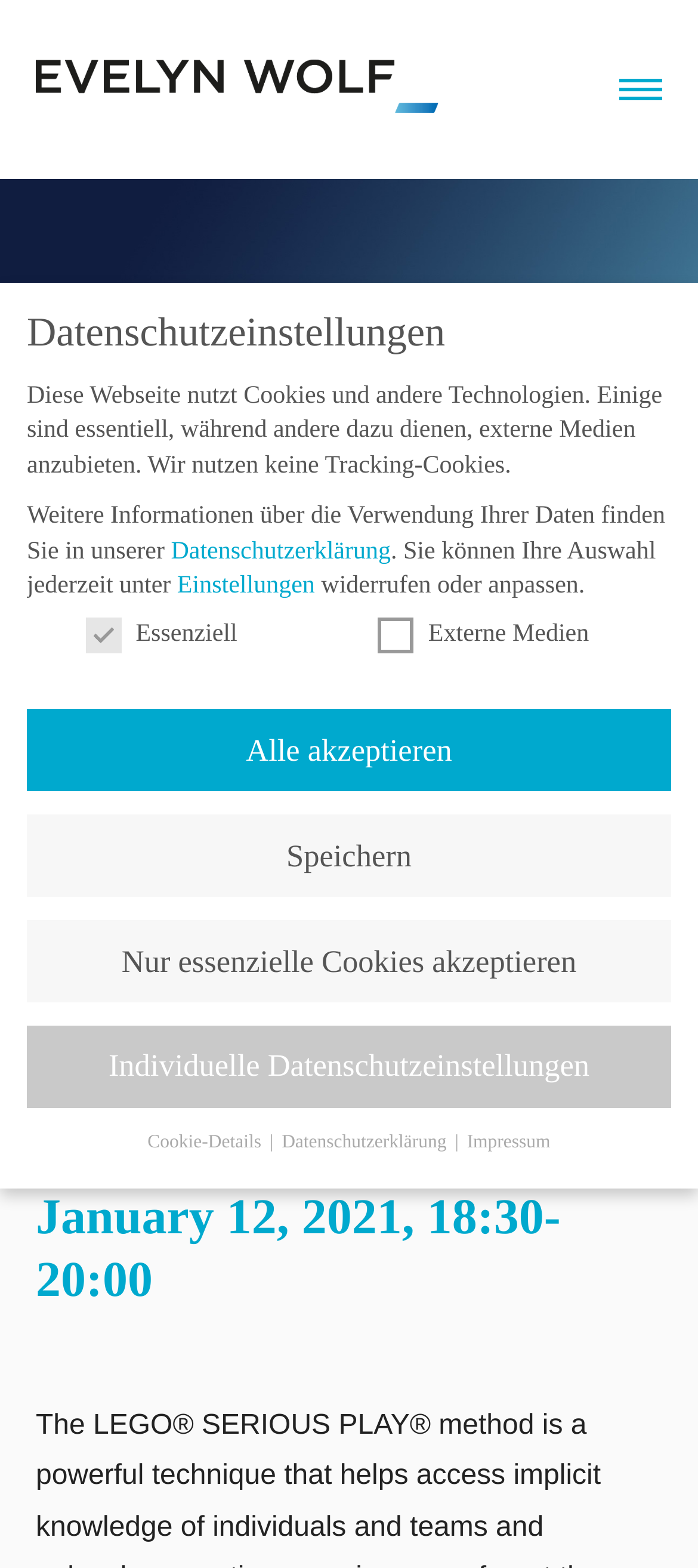Show the bounding box coordinates of the region that should be clicked to follow the instruction: "Go to Aktuelles."

[0.051, 0.426, 0.218, 0.445]